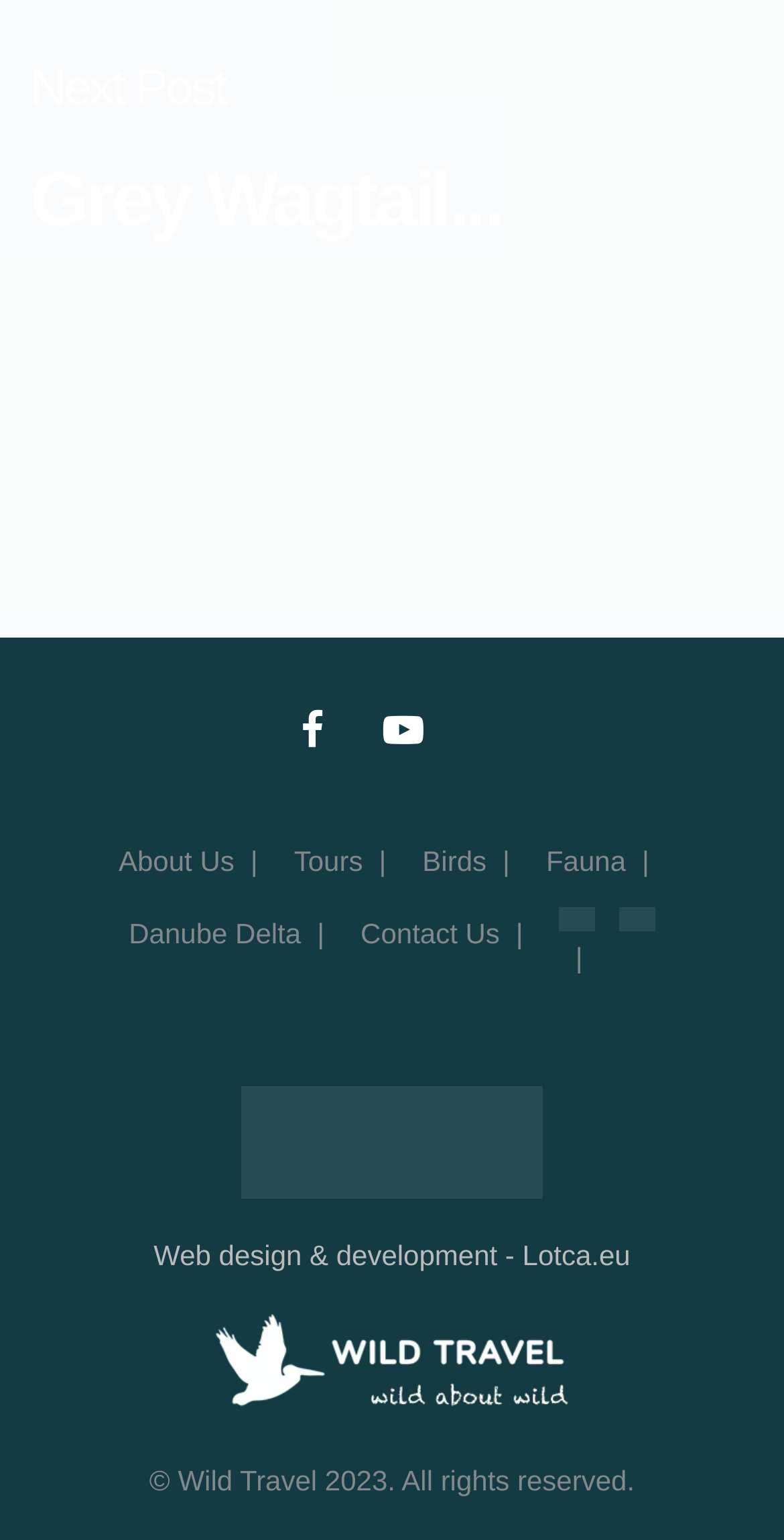What is the name of the website that designed this webpage?
Give a one-word or short phrase answer based on the image.

Lotca.eu